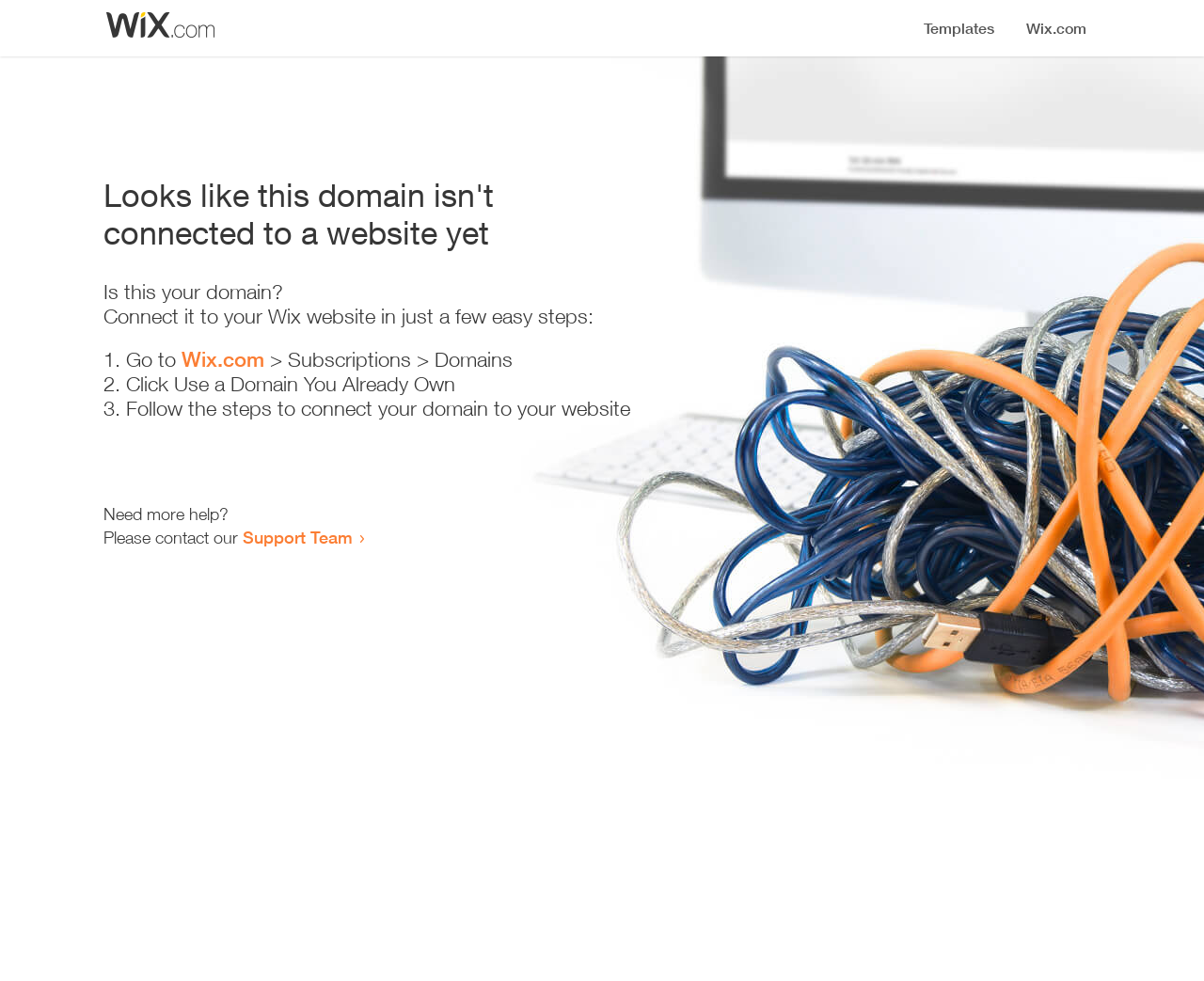Describe the entire webpage, focusing on both content and design.

This webpage appears to be an error page, indicating that a domain is not connected to a website yet. At the top, there is a small image, followed by a heading that states the error message. Below the heading, there is a question "Is this your domain?" and a brief instruction on how to connect it to a Wix website in a few easy steps.

The instructions are presented in a numbered list, with three steps. The first step is to go to Wix.com, followed by a link to the website. The second step is to click "Use a Domain You Already Own", and the third step is to follow the instructions to connect the domain to the website.

At the bottom of the page, there is a message asking if the user needs more help, and provides a link to contact the Support Team. Overall, the page is simple and provides clear instructions on how to resolve the error.